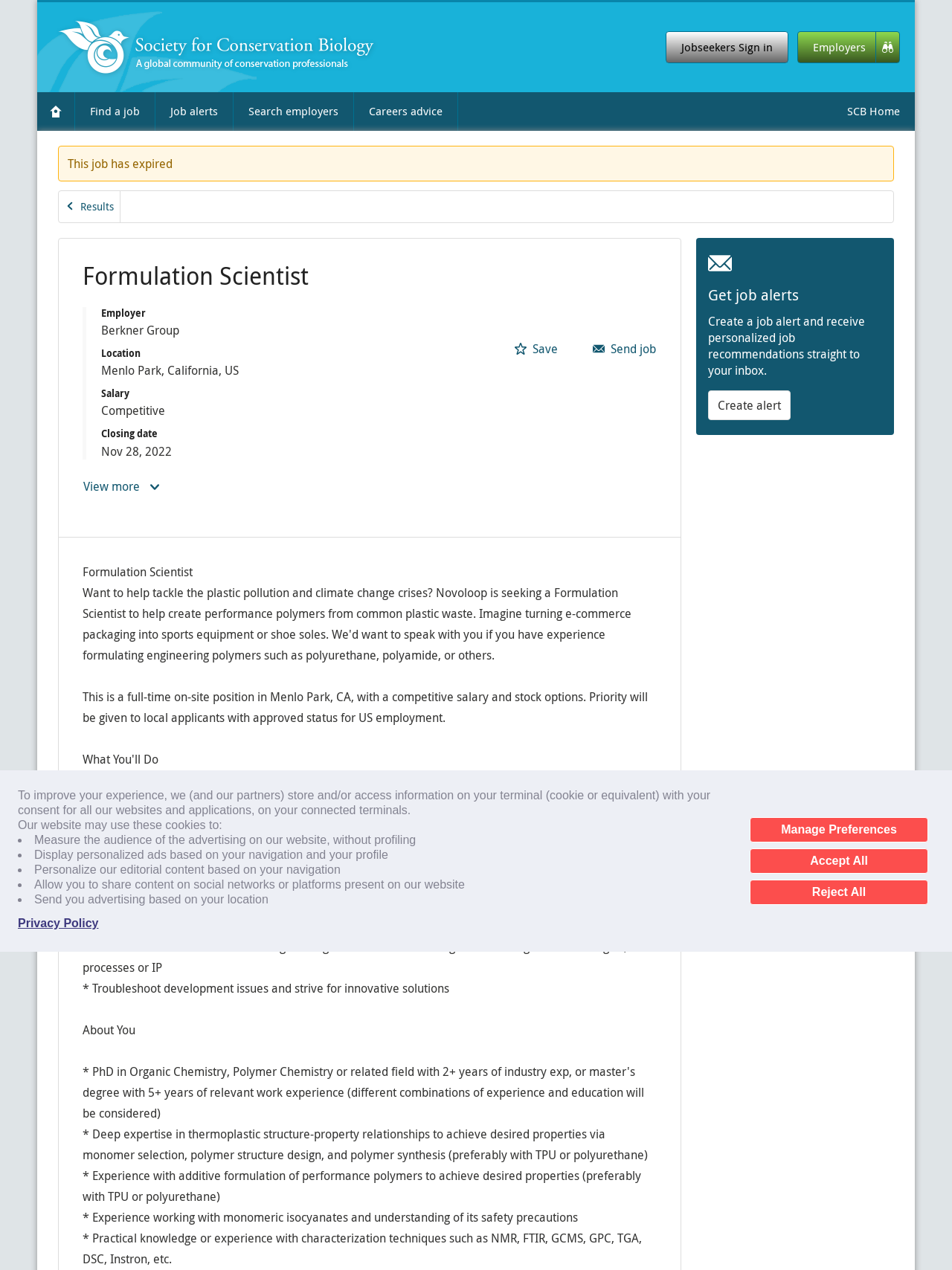What is the salary of the job?
By examining the image, provide a one-word or phrase answer.

Competitive